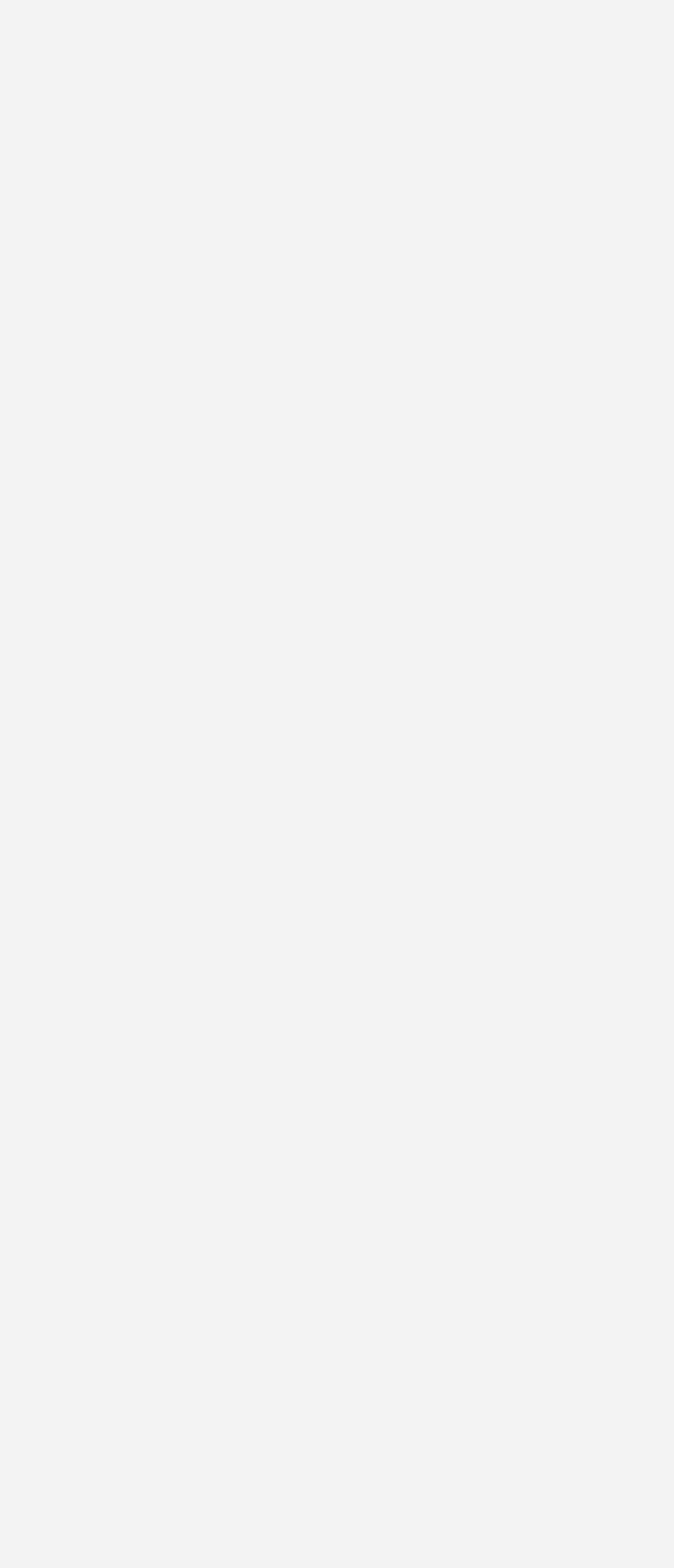Identify the bounding box coordinates for the element you need to click to achieve the following task: "Follow". Provide the bounding box coordinates as four float numbers between 0 and 1, in the form [left, top, right, bottom].

[0.038, 0.089, 0.962, 0.133]